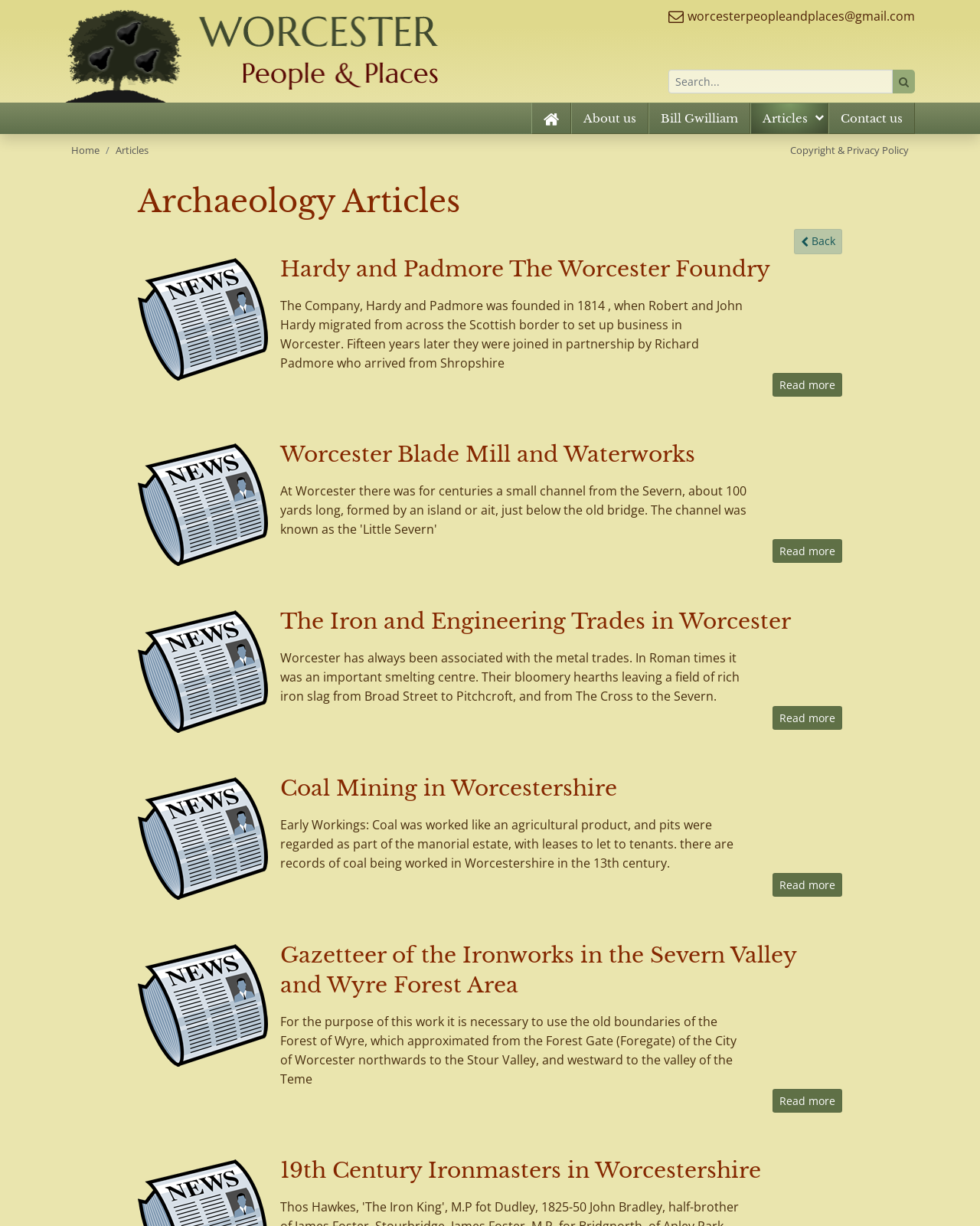What is the email address provided on the webpage?
Provide a one-word or short-phrase answer based on the image.

worcesterpeopleandplaces@gmail.com